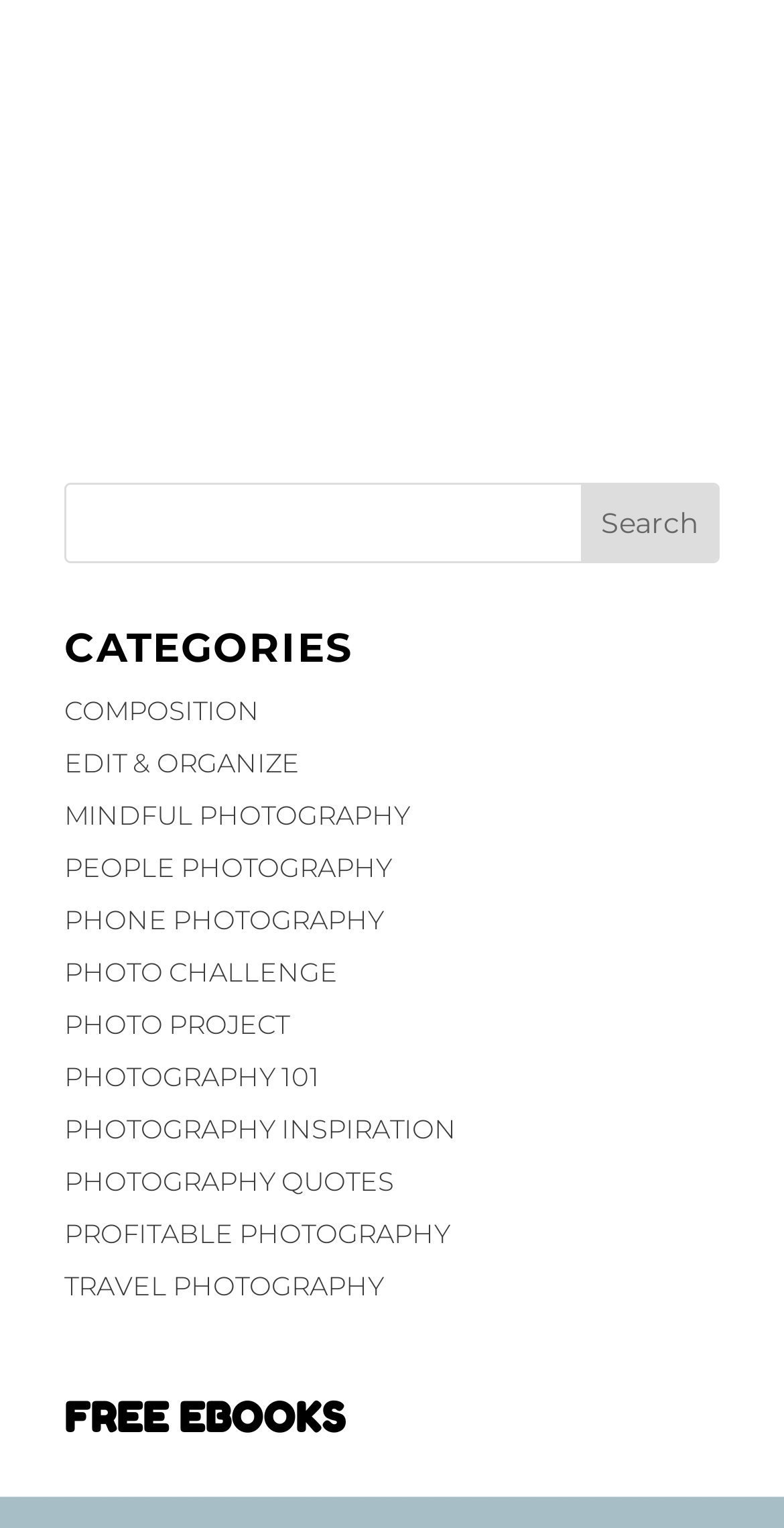Can you look at the image and give a comprehensive answer to the question:
What is the author of the article?

The author of the article can be determined by looking at the breadcrumbs above the article title, which shows 'by Photowhoa | People Photography'. Therefore, the author of the article is Photowhoa.